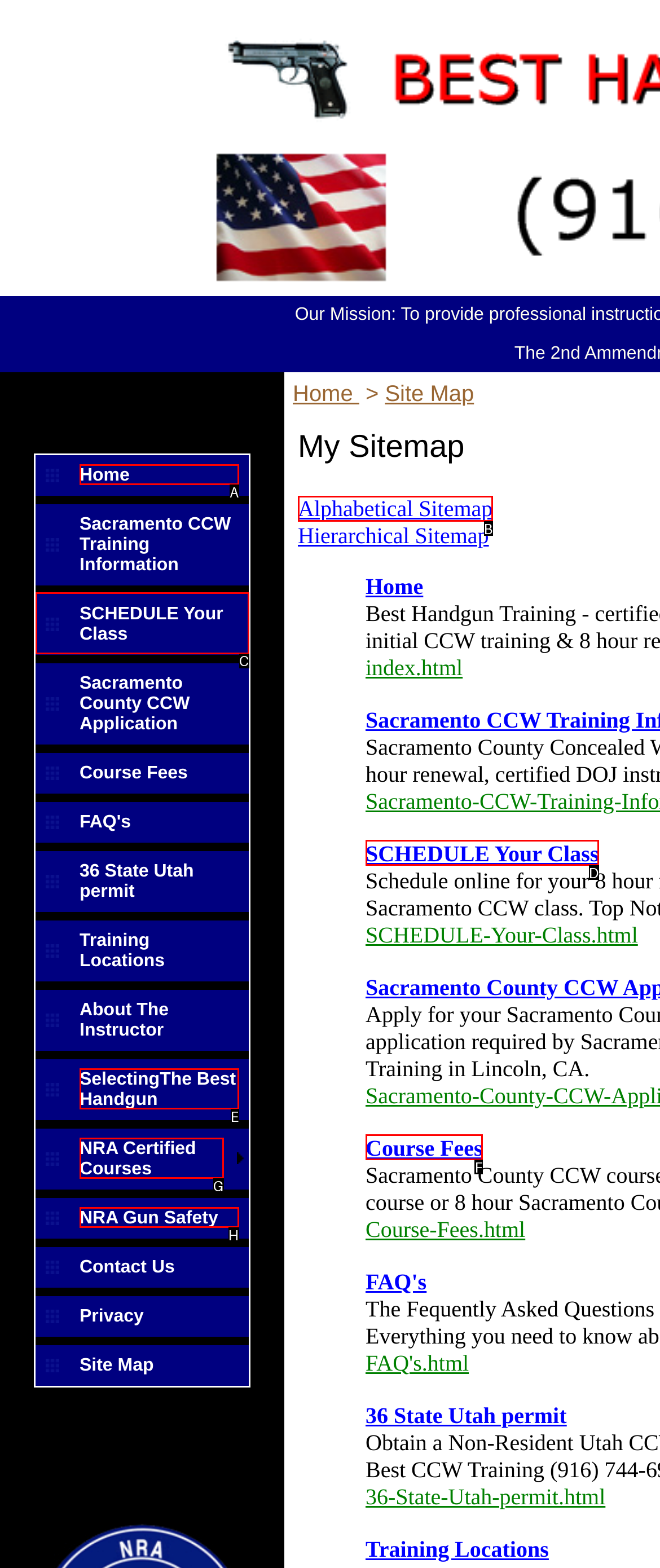Point out which UI element to click to complete this task: Schedule Your Class
Answer with the letter corresponding to the right option from the available choices.

C